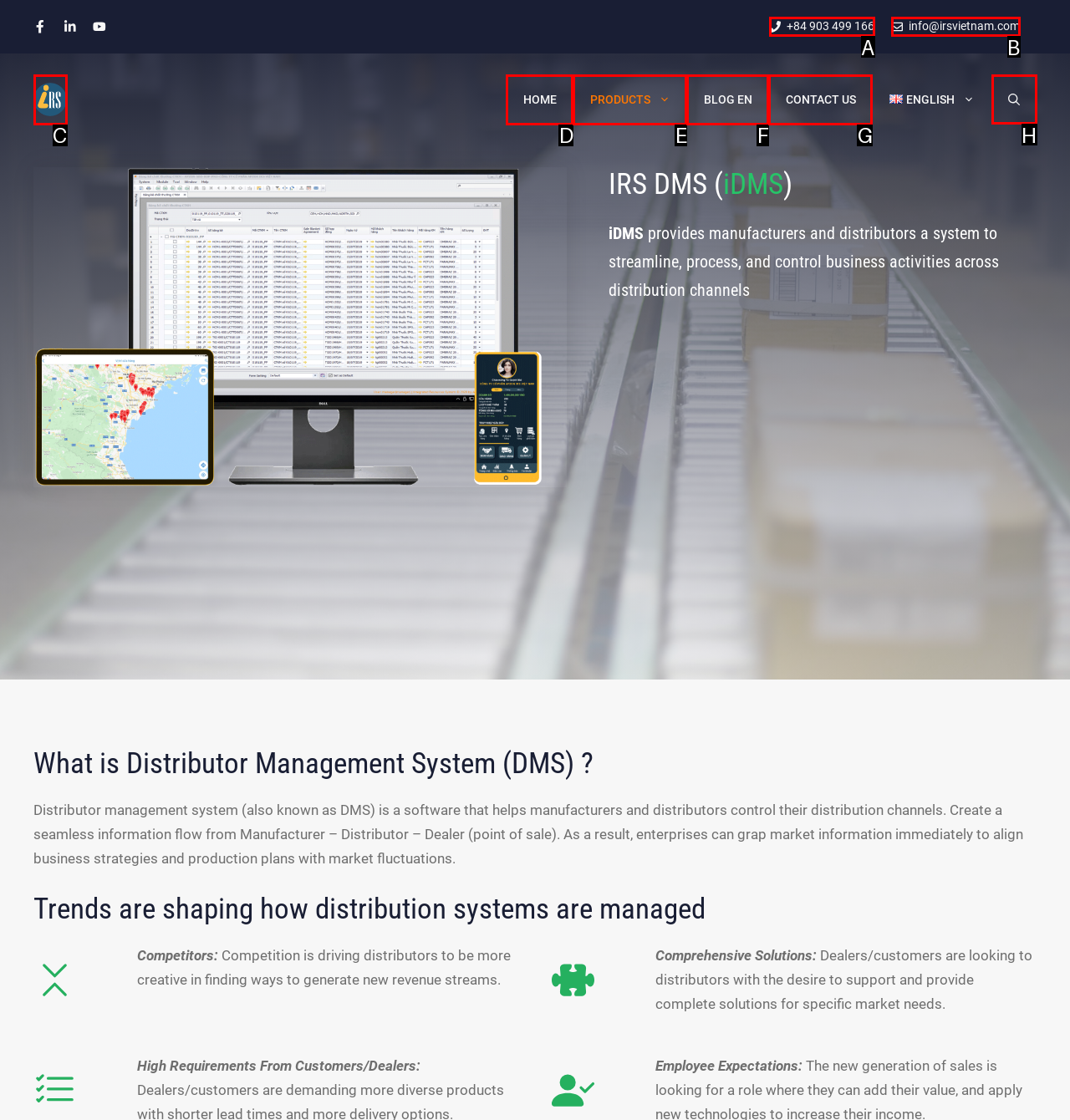Tell me which one HTML element I should click to complete the following task: Open Search Bar Answer with the option's letter from the given choices directly.

H